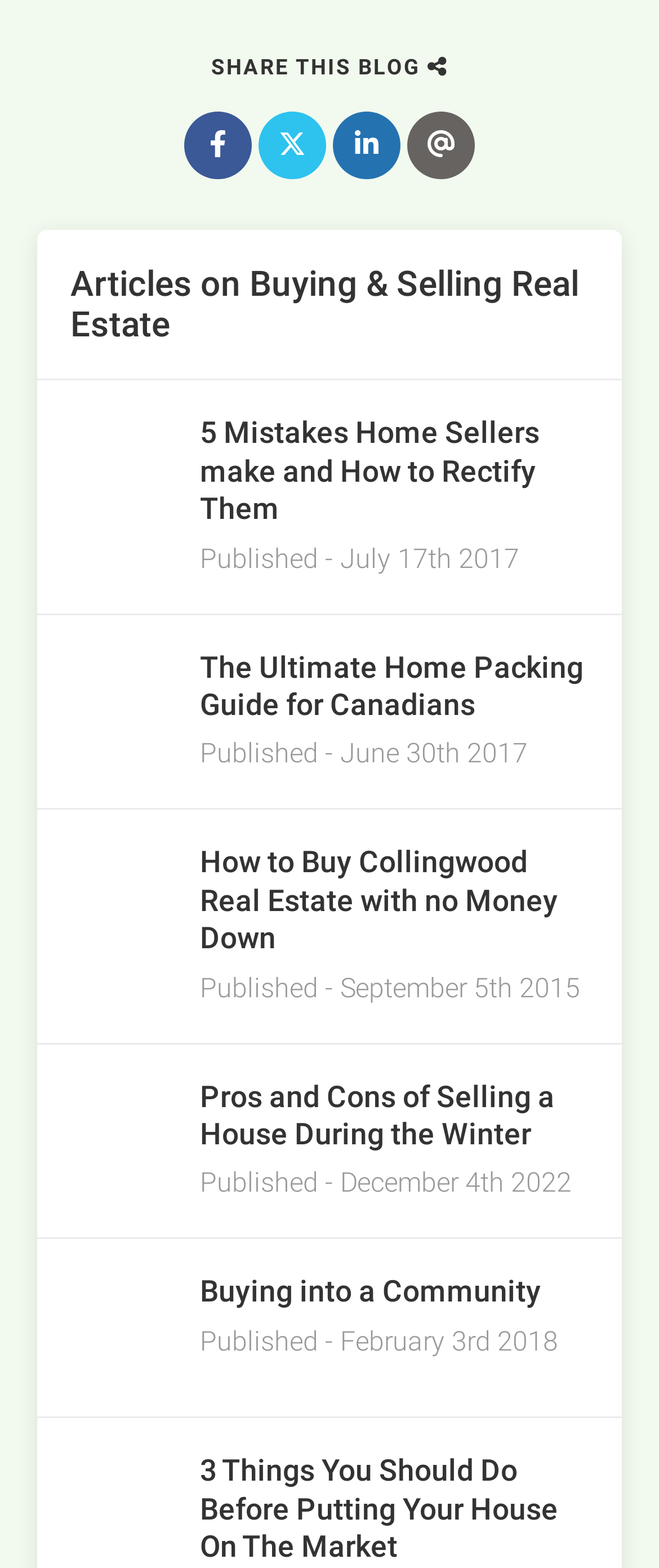Could you specify the bounding box coordinates for the clickable section to complete the following instruction: "View article on 5 mistakes home sellers make"?

[0.303, 0.265, 0.893, 0.337]